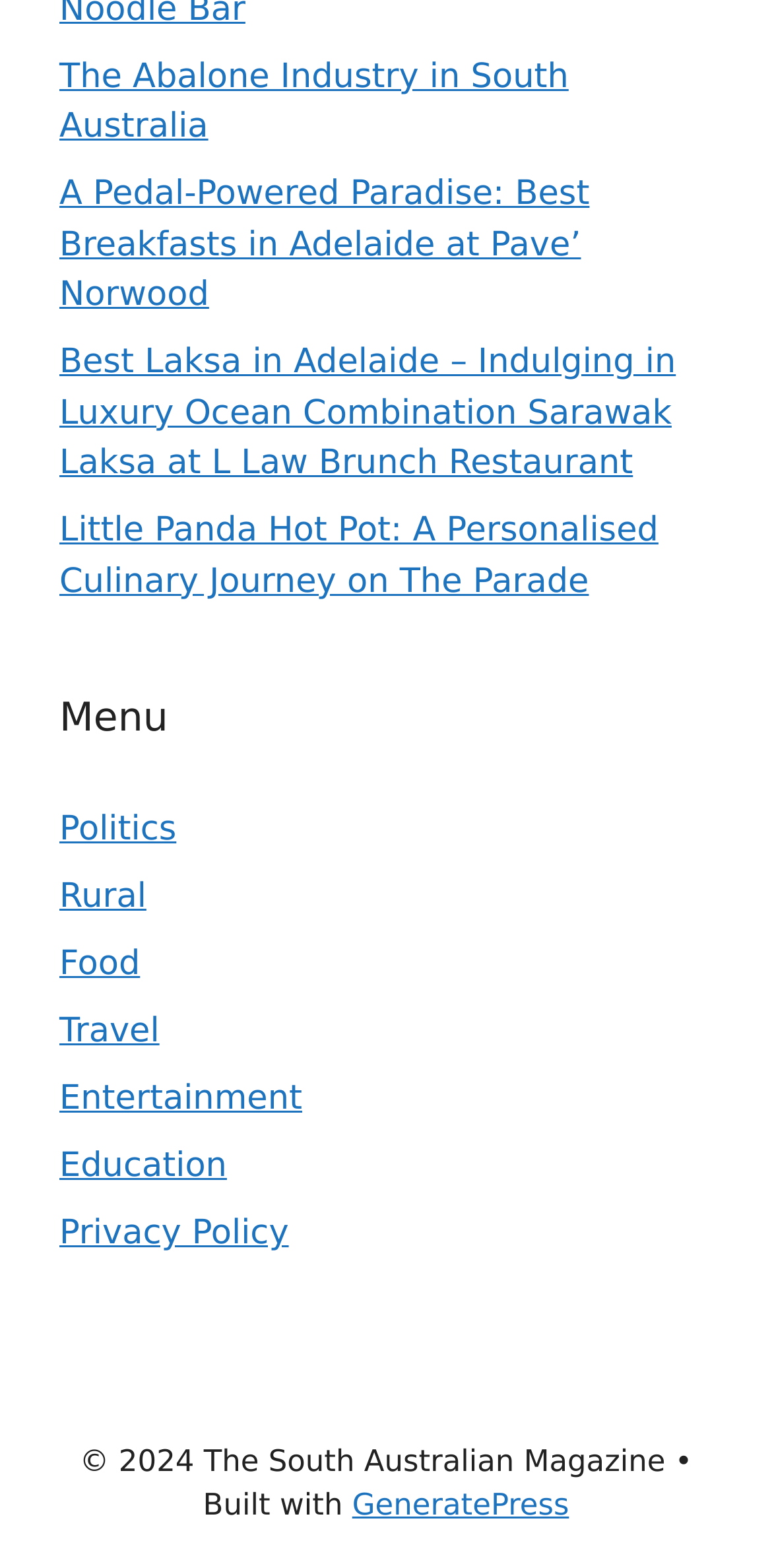Please pinpoint the bounding box coordinates for the region I should click to adhere to this instruction: "Visit the 'GeneratePress' website".

[0.456, 0.949, 0.737, 0.971]